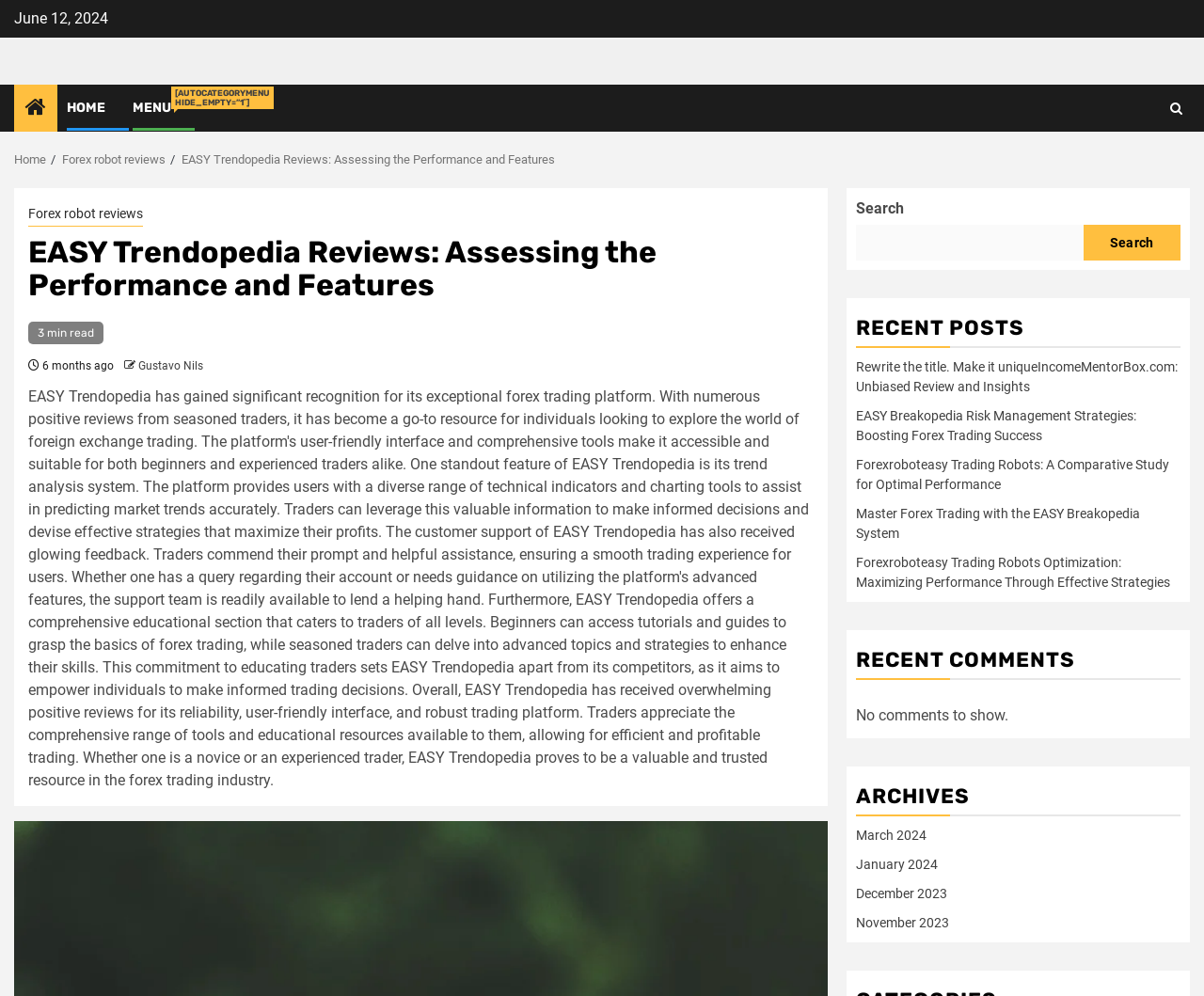Please reply with a single word or brief phrase to the question: 
How many recent posts are listed on the webpage?

5